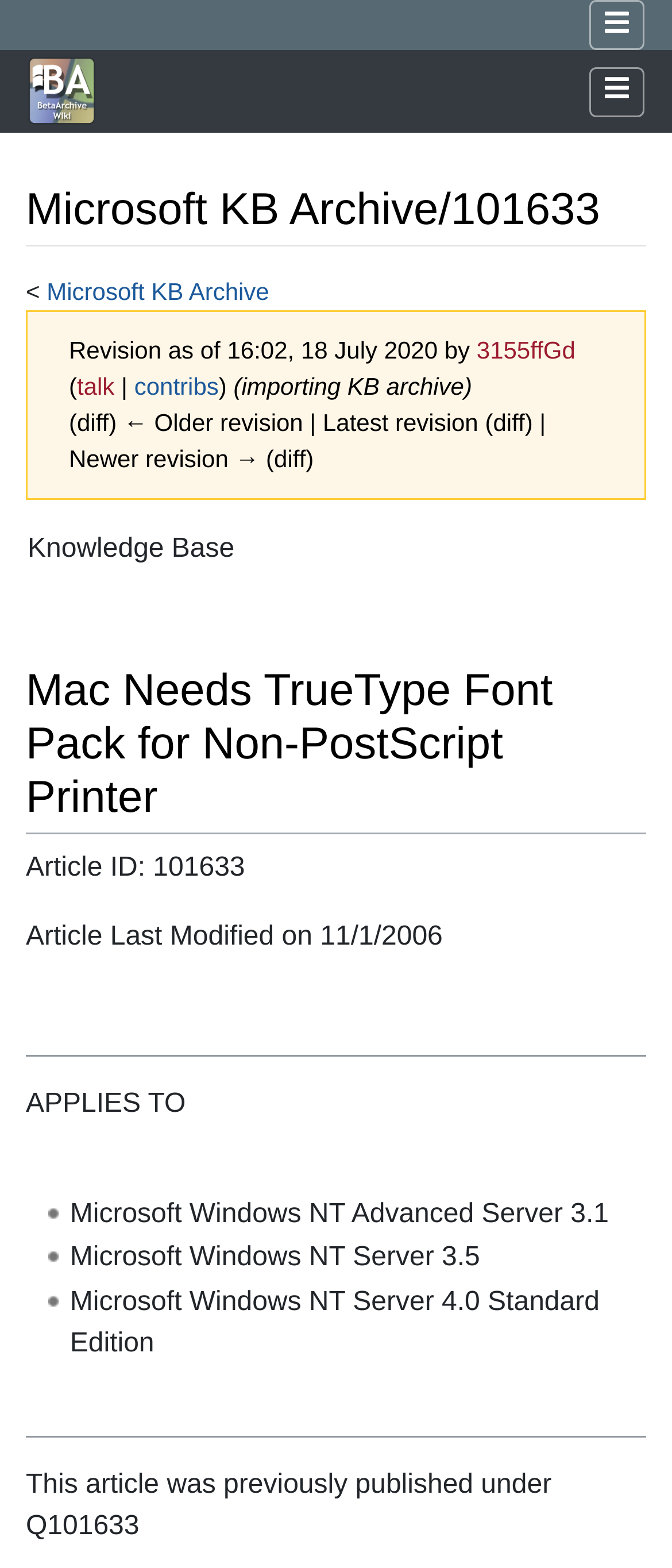What is the article ID?
Give a one-word or short phrase answer based on the image.

101633